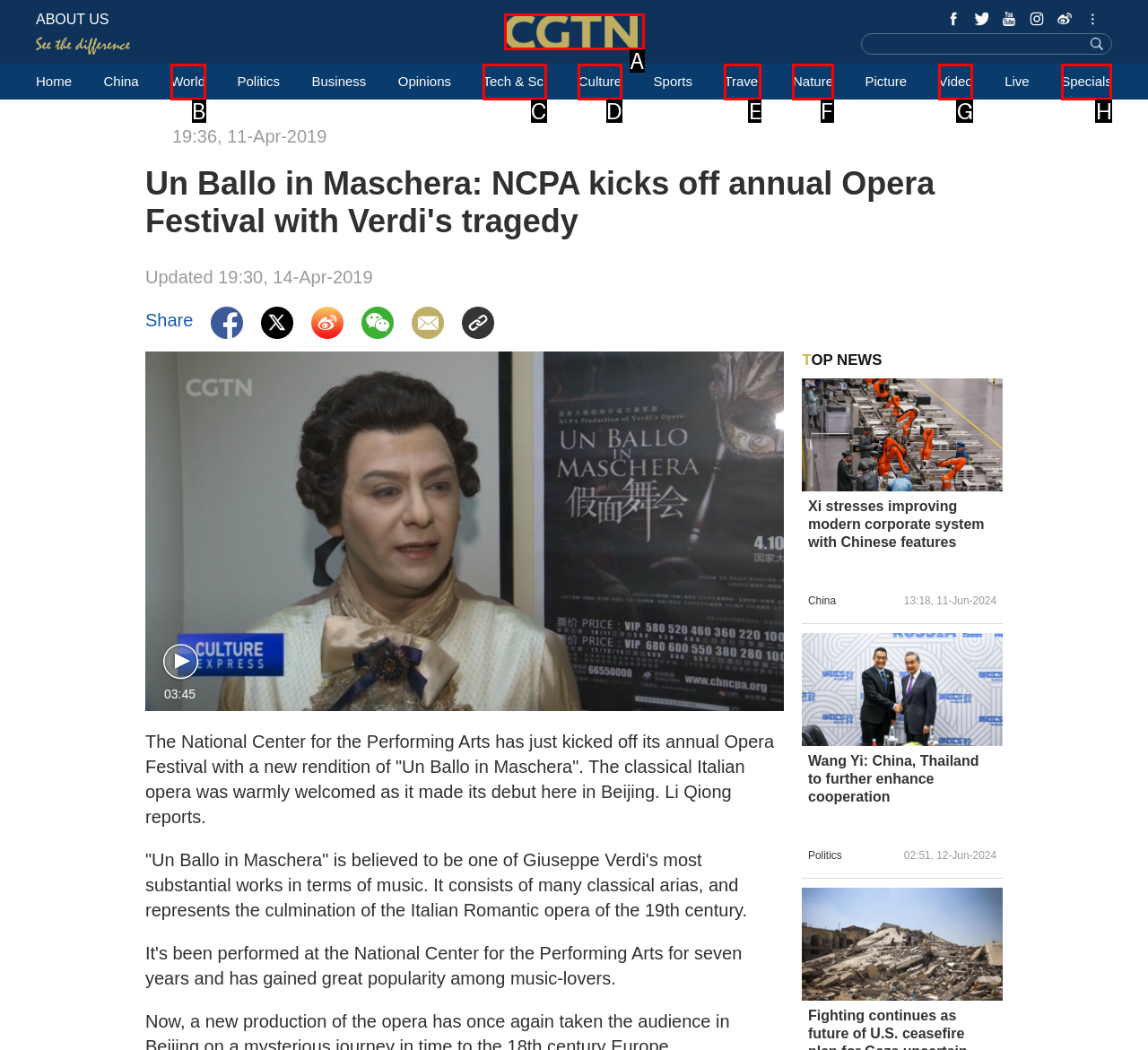Select the letter that corresponds to the UI element described as: Twitter
Answer by providing the letter from the given choices.

None